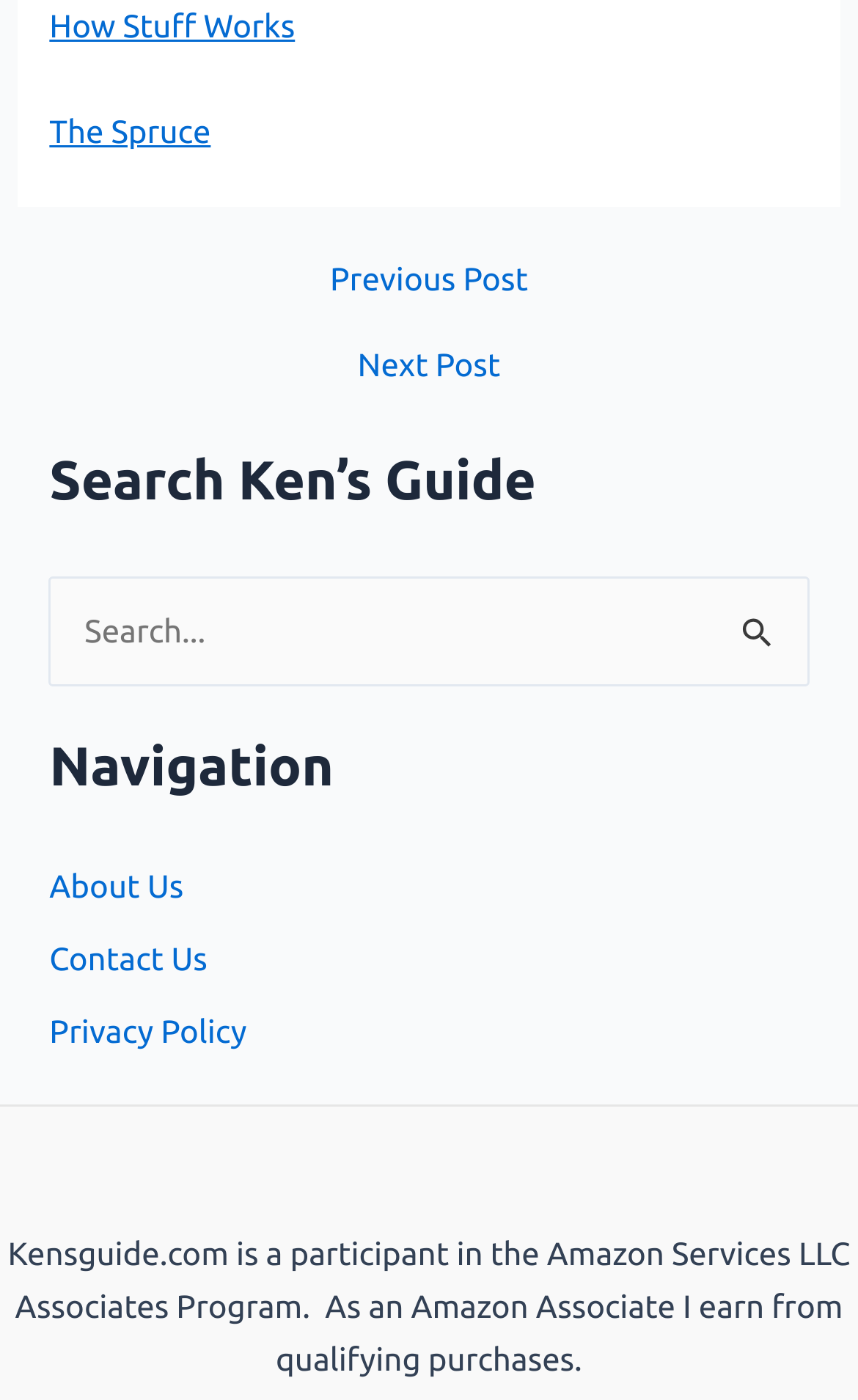Please identify the bounding box coordinates of the area that needs to be clicked to fulfill the following instruction: "Visit About Us page."

[0.058, 0.62, 0.214, 0.646]